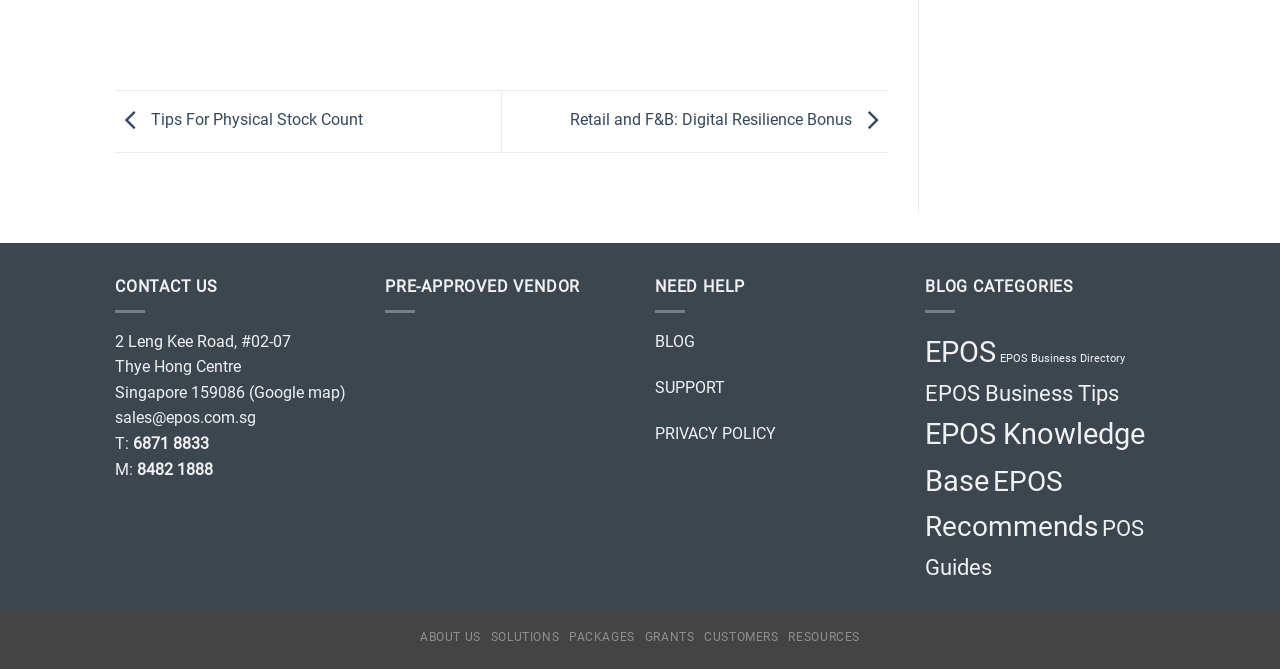Can you look at the image and give a comprehensive answer to the question:
How many social media links are there?

I counted the number of link elements that correspond to social media logos, which are facebook, instagram, linkedin, and youtube. There are 4 social media links in total.